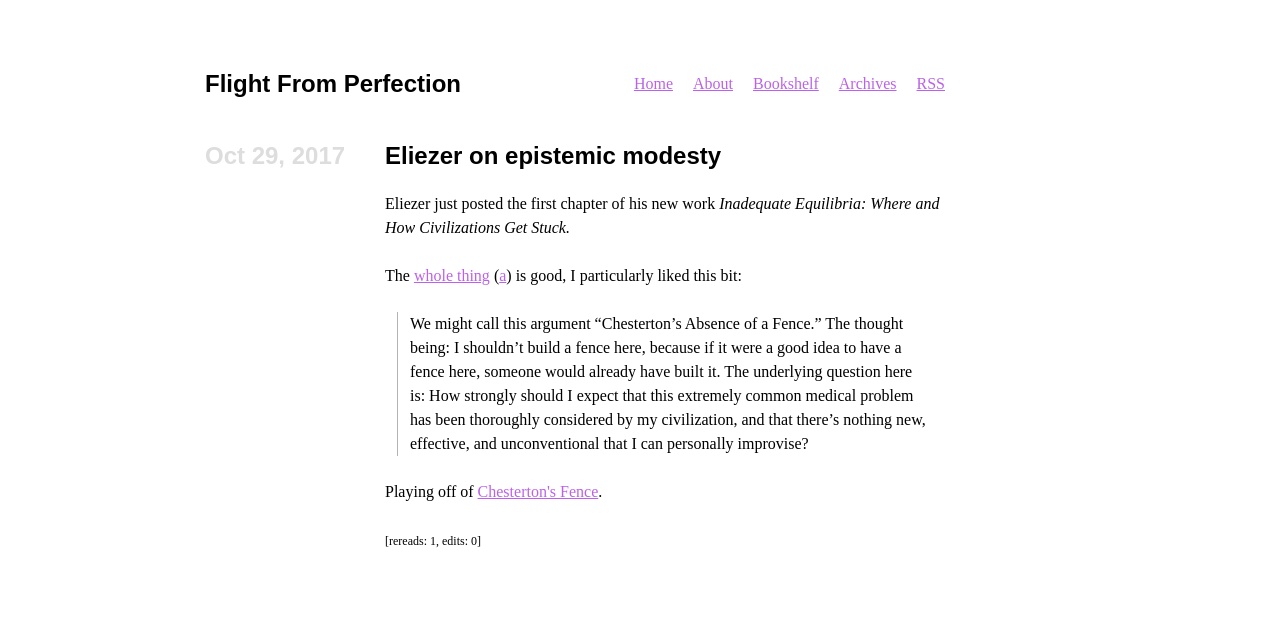Using the information in the image, give a comprehensive answer to the question: 
How many reads and edits are mentioned at the bottom of the article?

I looked at the bottom of the article and found a line that says '[rereads: 1, edits: 0]'. This indicates that the article has been read once and edited zero times.